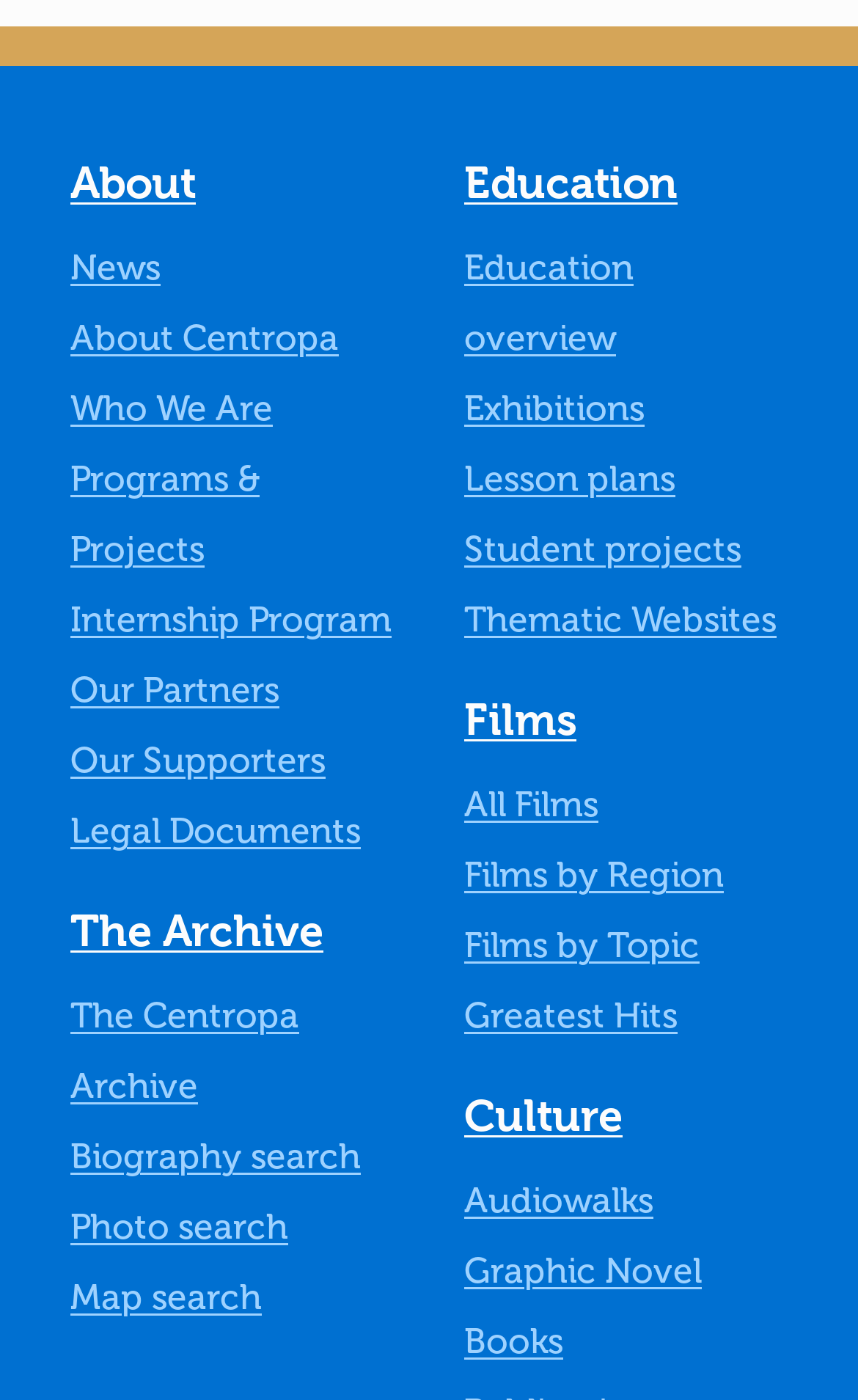Identify the bounding box coordinates of the section to be clicked to complete the task described by the following instruction: "Click the link to share on Facebook". The coordinates should be four float numbers between 0 and 1, formatted as [left, top, right, bottom].

None